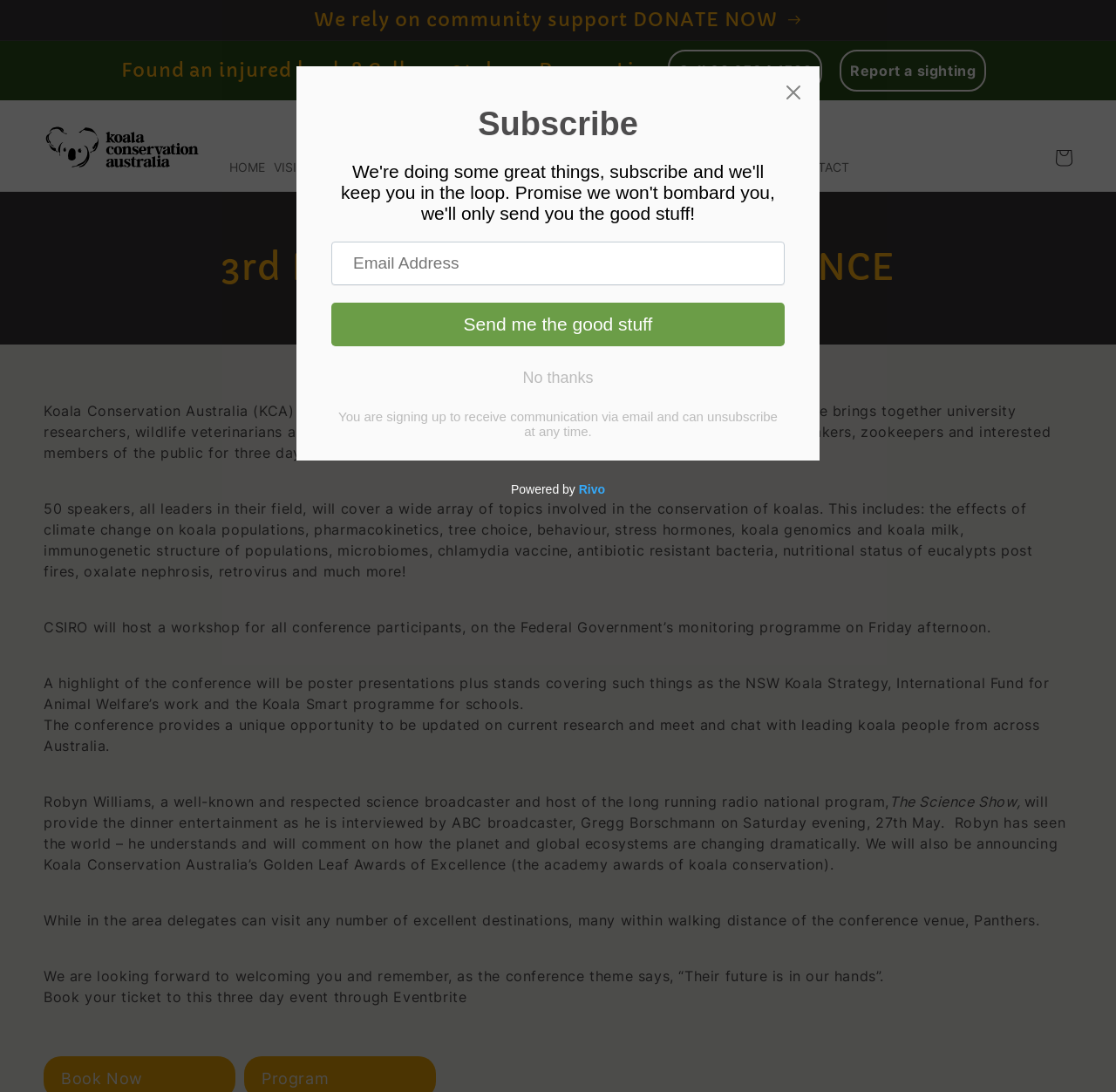Please indicate the bounding box coordinates of the element's region to be clicked to achieve the instruction: "Go to the Member Page". Provide the coordinates as four float numbers between 0 and 1, i.e., [left, top, right, bottom].

None